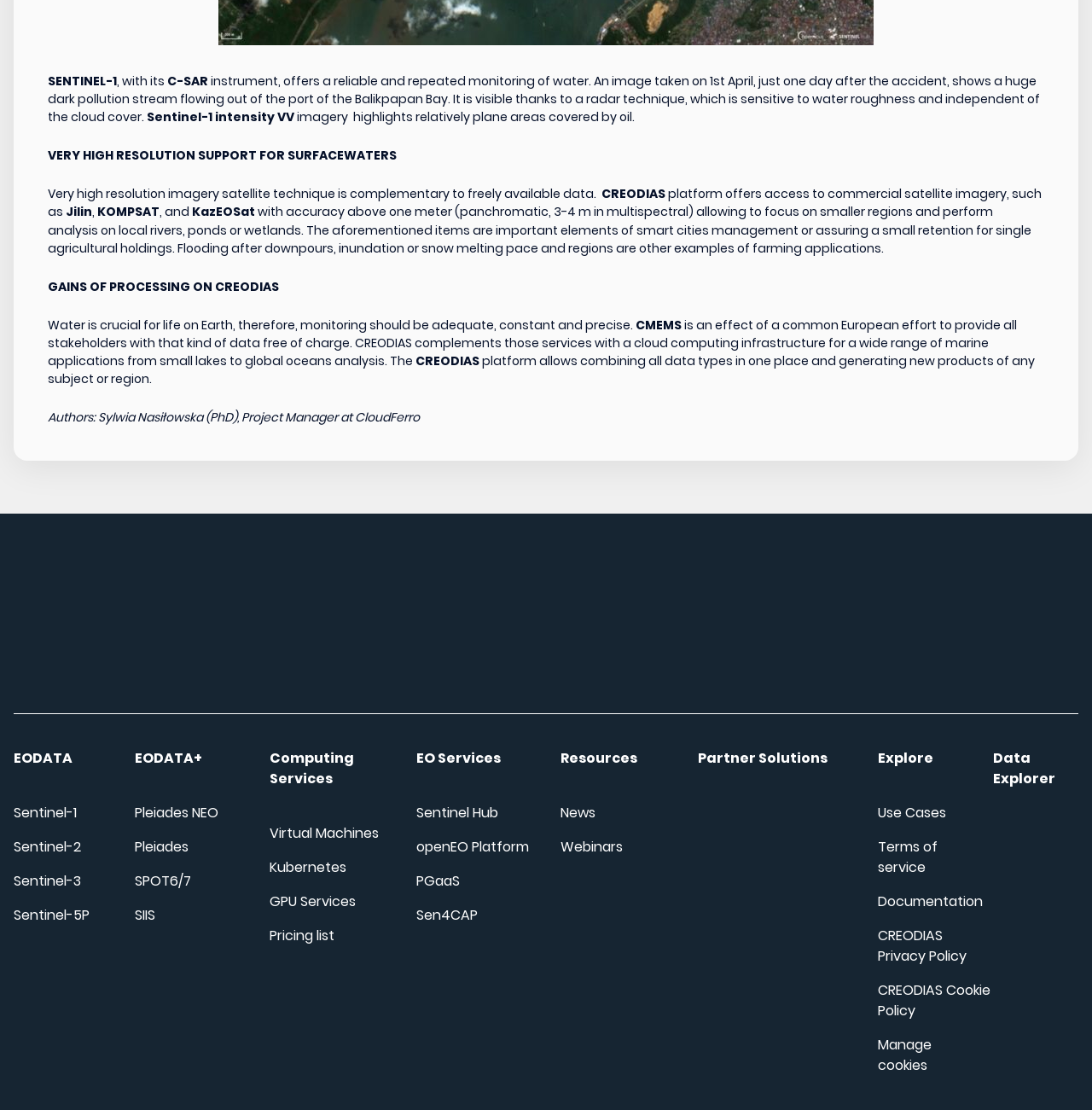Identify the bounding box for the described UI element: "Joy’s blog".

None